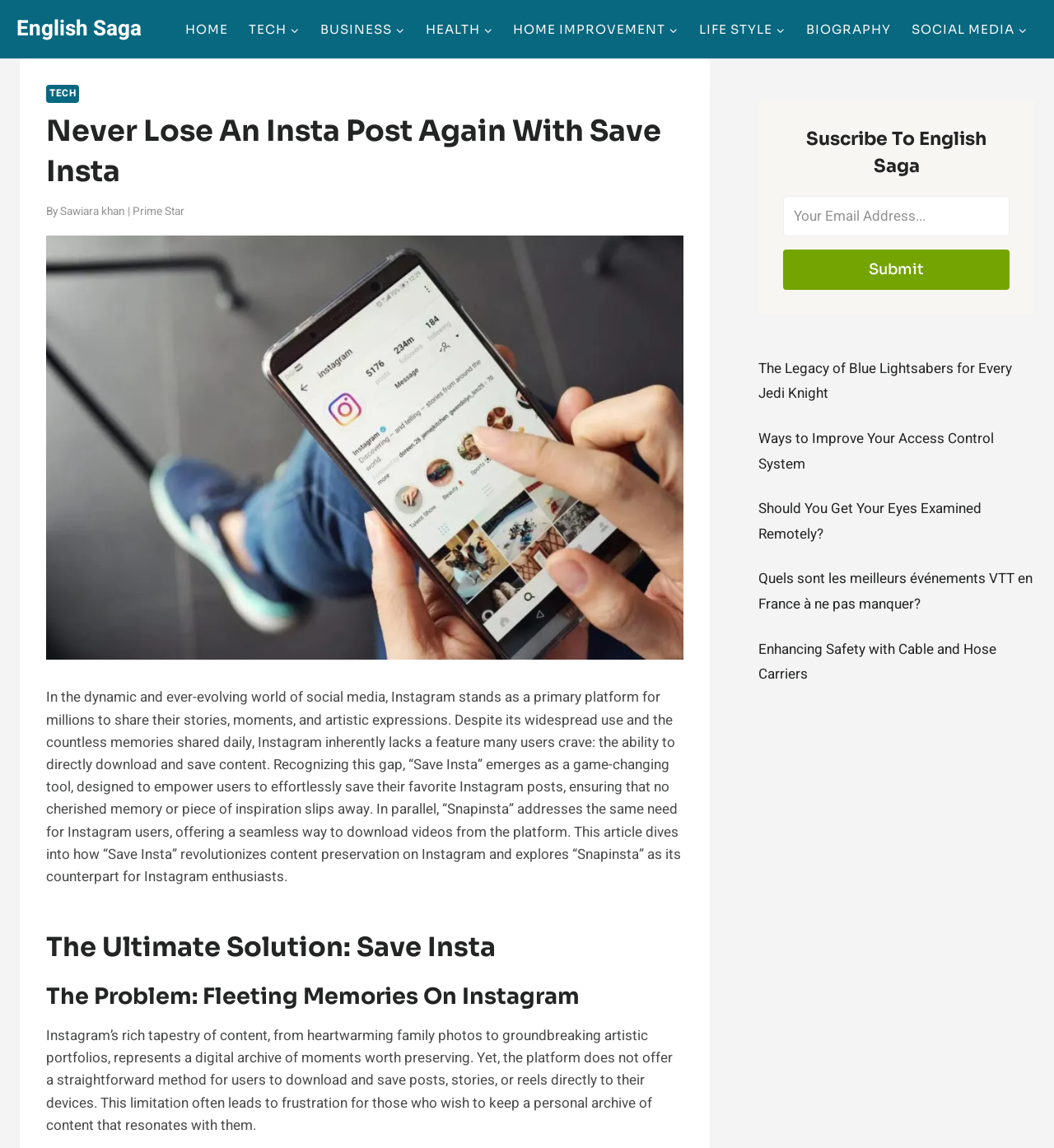Provide a brief response in the form of a single word or phrase:
What is the name of the tool that empowers users to effortlessly save their favorite Instagram posts?

Save Insta